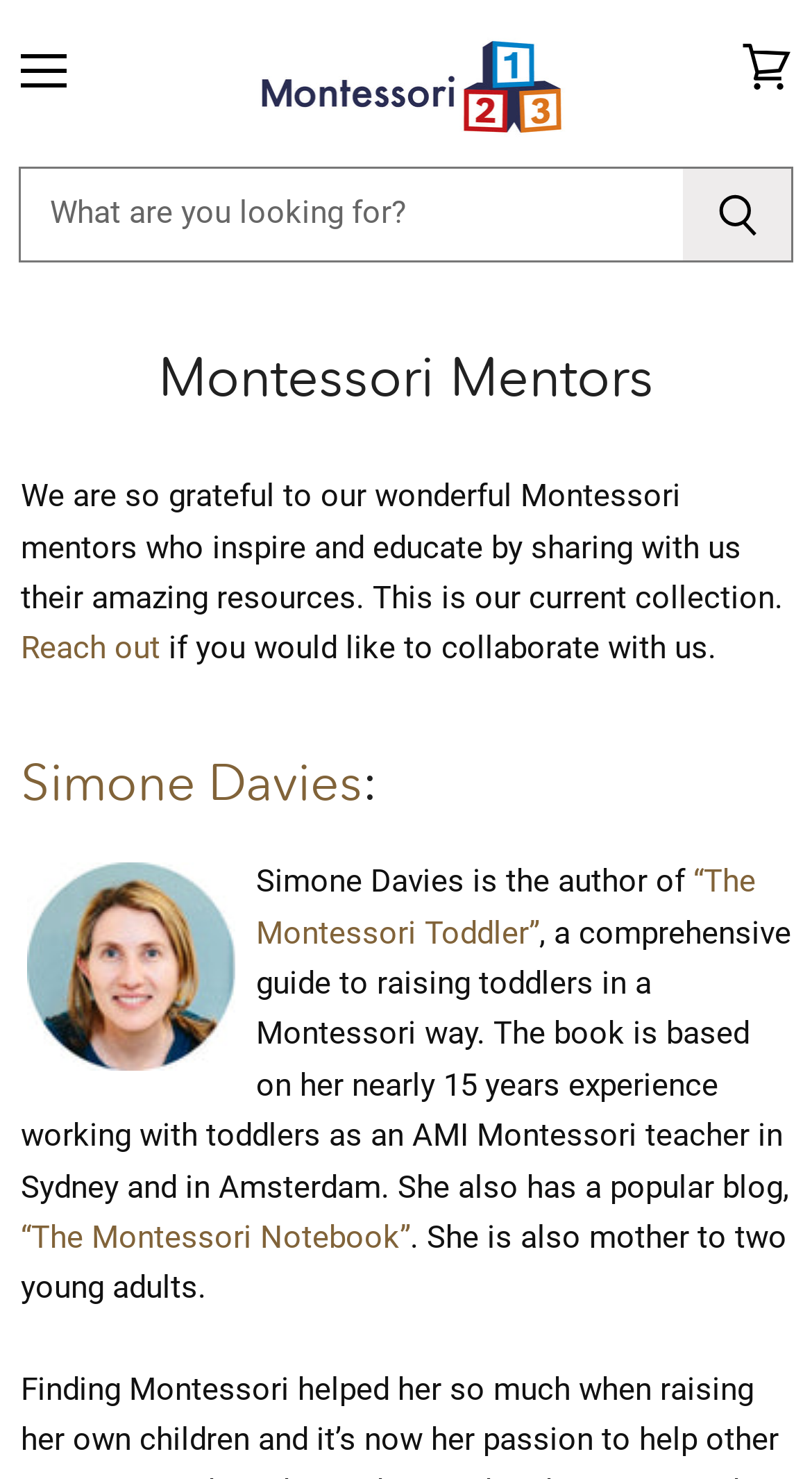Can you find the bounding box coordinates for the element that needs to be clicked to execute this instruction: "View your cart"? The coordinates should be given as four float numbers between 0 and 1, i.e., [left, top, right, bottom].

[0.887, 0.014, 1.0, 0.079]